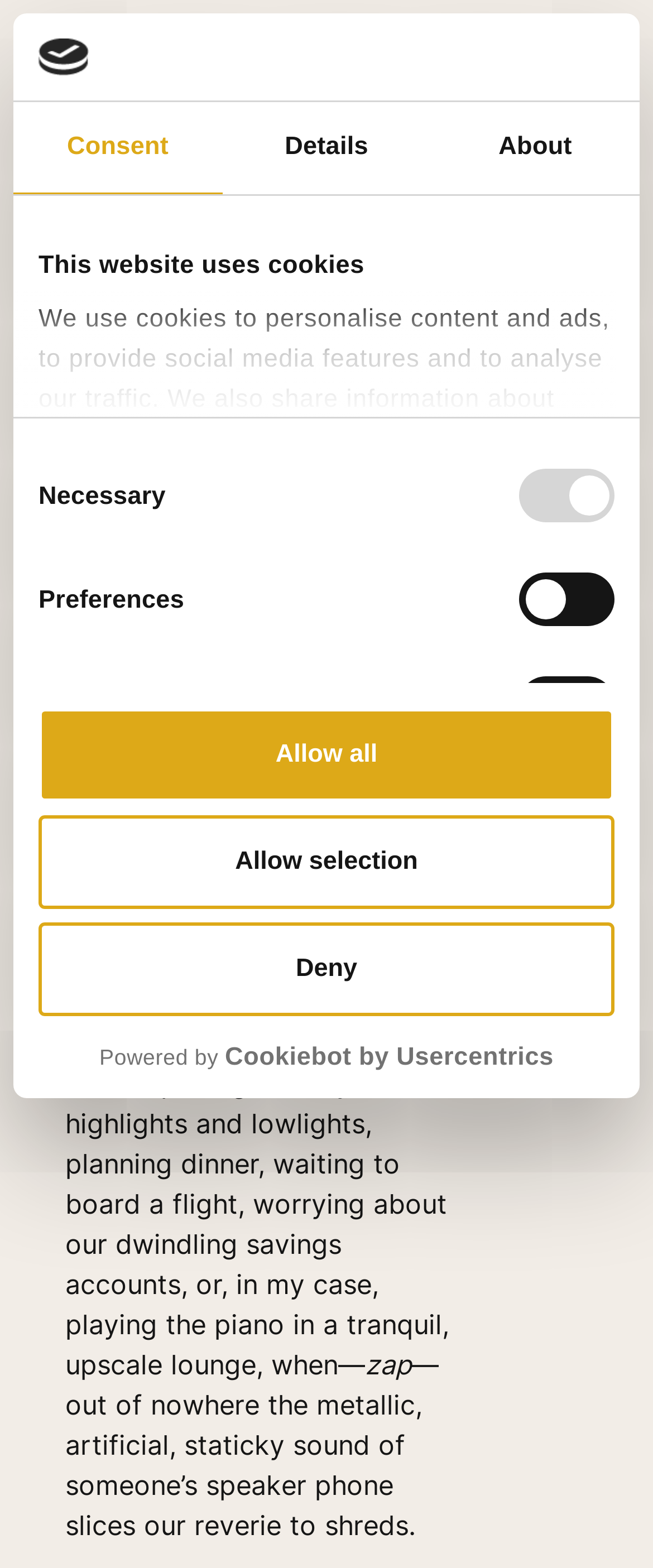What is the text of the link at the bottom of the page?
Provide a detailed and extensive answer to the question.

I looked at the link element at the bottom of the page and found that it has a text 'logo - opens in a new window'.